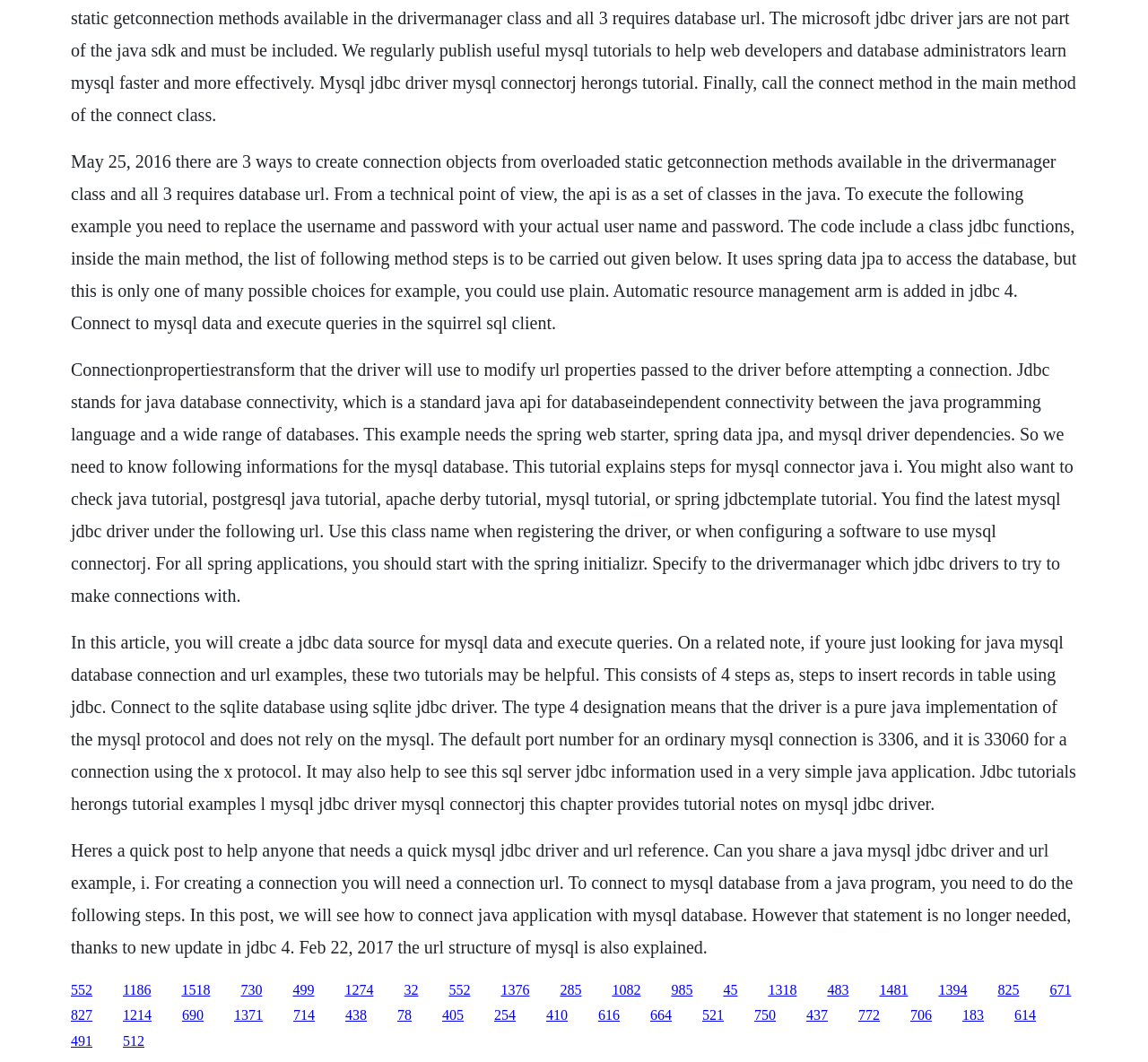Identify the bounding box coordinates of the clickable region necessary to fulfill the following instruction: "Follow the link to understand how to connect to MySQL database". The bounding box coordinates should be four float numbers between 0 and 1, i.e., [left, top, right, bottom].

[0.107, 0.924, 0.132, 0.939]